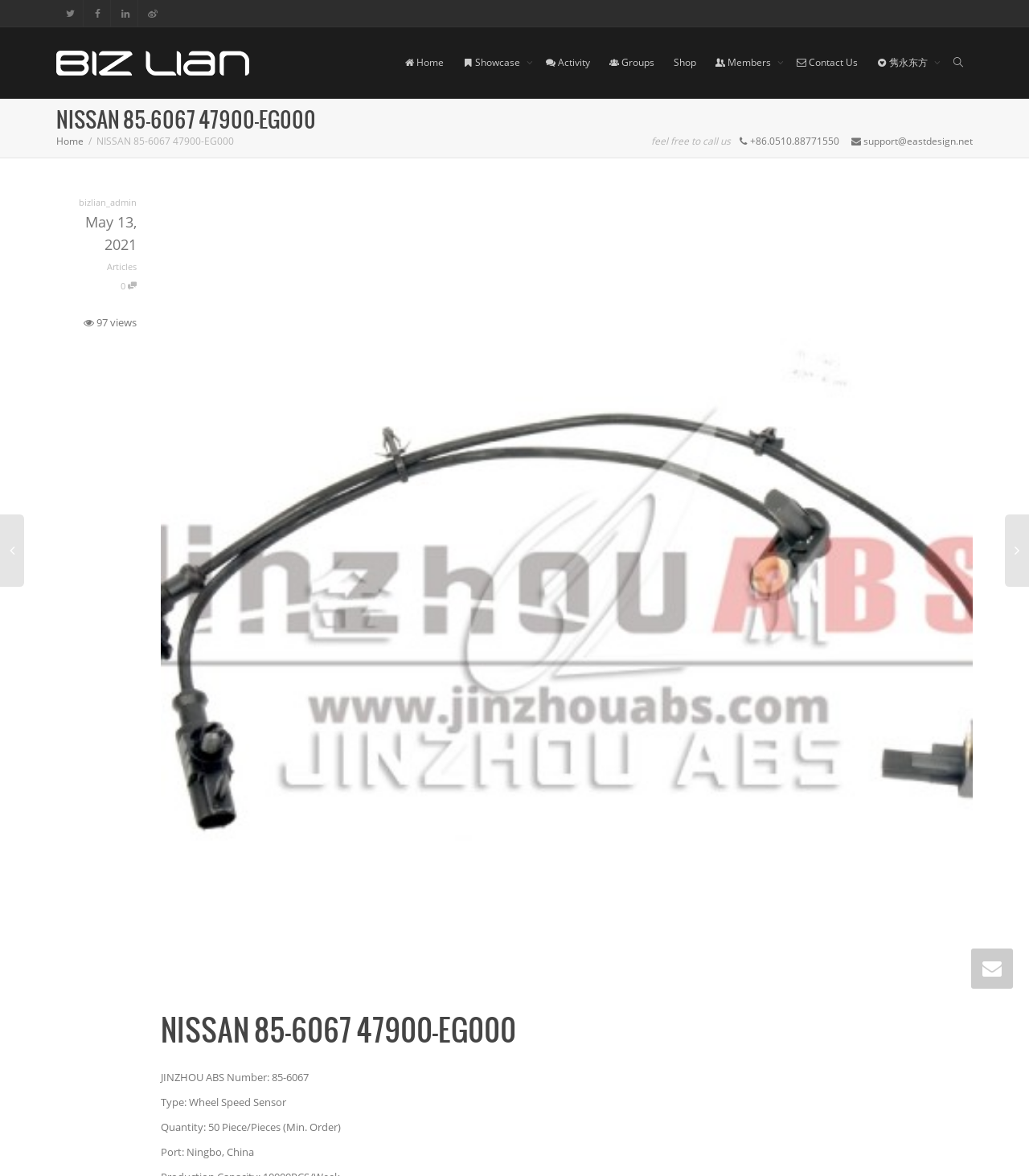Generate an in-depth caption that captures all aspects of the webpage.

This webpage appears to be a product page for a Nissan ABS sensor, specifically the 85-6067 model. At the top of the page, there are social media links, including Twitter, Facebook, LinkedIn, and Weibo, aligned horizontally. Below these links, there is a logo and a link to the "Biz Lian — Business Link Platform" website.

The main navigation menu is located below the logo, with links to "Home", "Showcase", "Activity", "Groups", "Shop", "Members", "Contact Us", and another link with a Chinese character. 

On the left side of the page, there is a heading that displays the product name, "NISSAN 85-6067 47900-EG000". Below this heading, there are links to "Home" and a section with contact information, including a phone number and email address.

The main content of the page is located on the right side, where there is a heading that repeats the product name. Below this heading, there are details about the product, including the ABS number, type, quantity, and port of origin. There are also links to related articles and a timestamp indicating when the product was posted.

At the bottom of the page, there is a link with a Chinese character and a small icon.